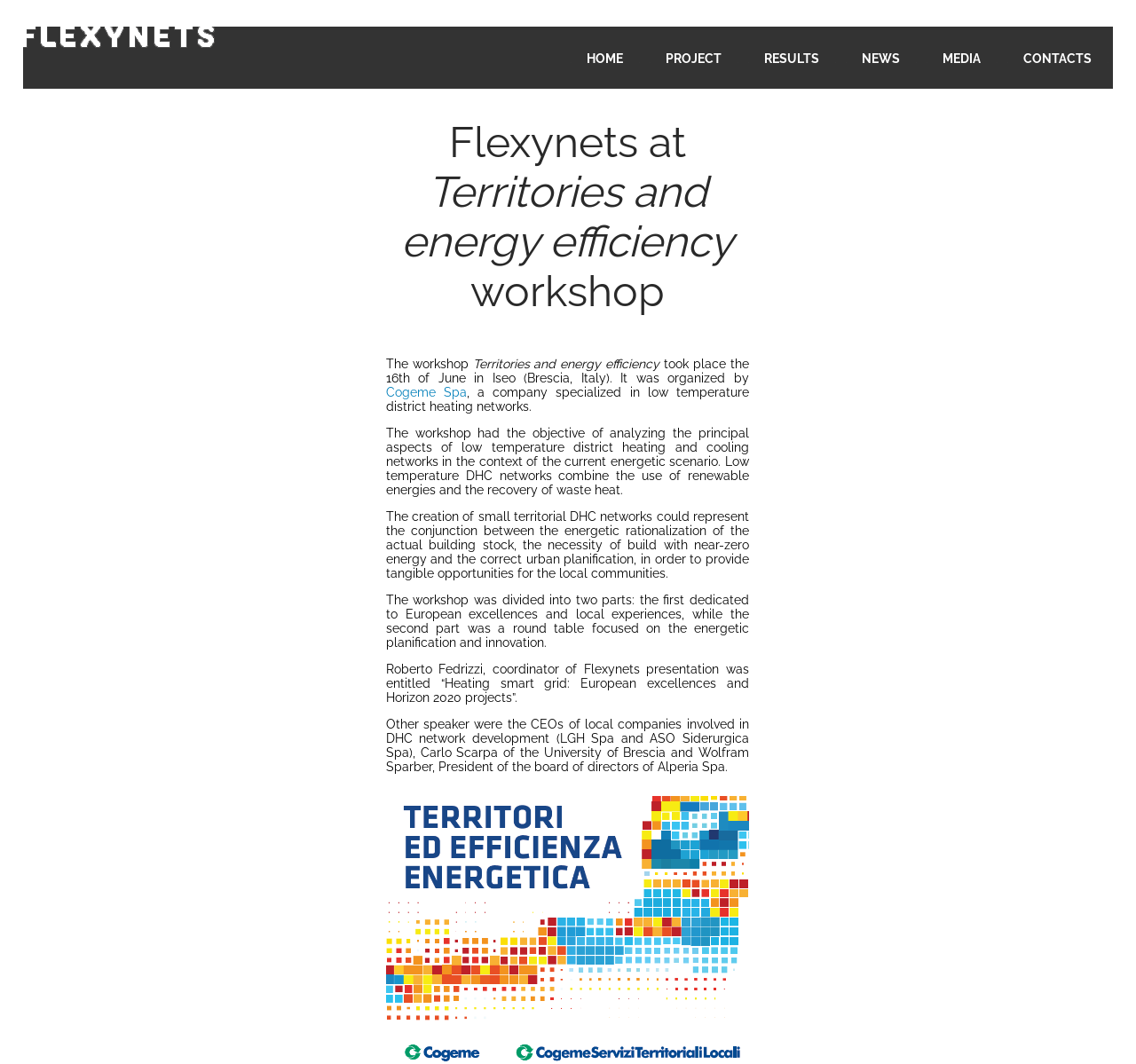What is the topic of Roberto Fedrizzi's presentation?
Answer with a single word or phrase by referring to the visual content.

Heating smart grid